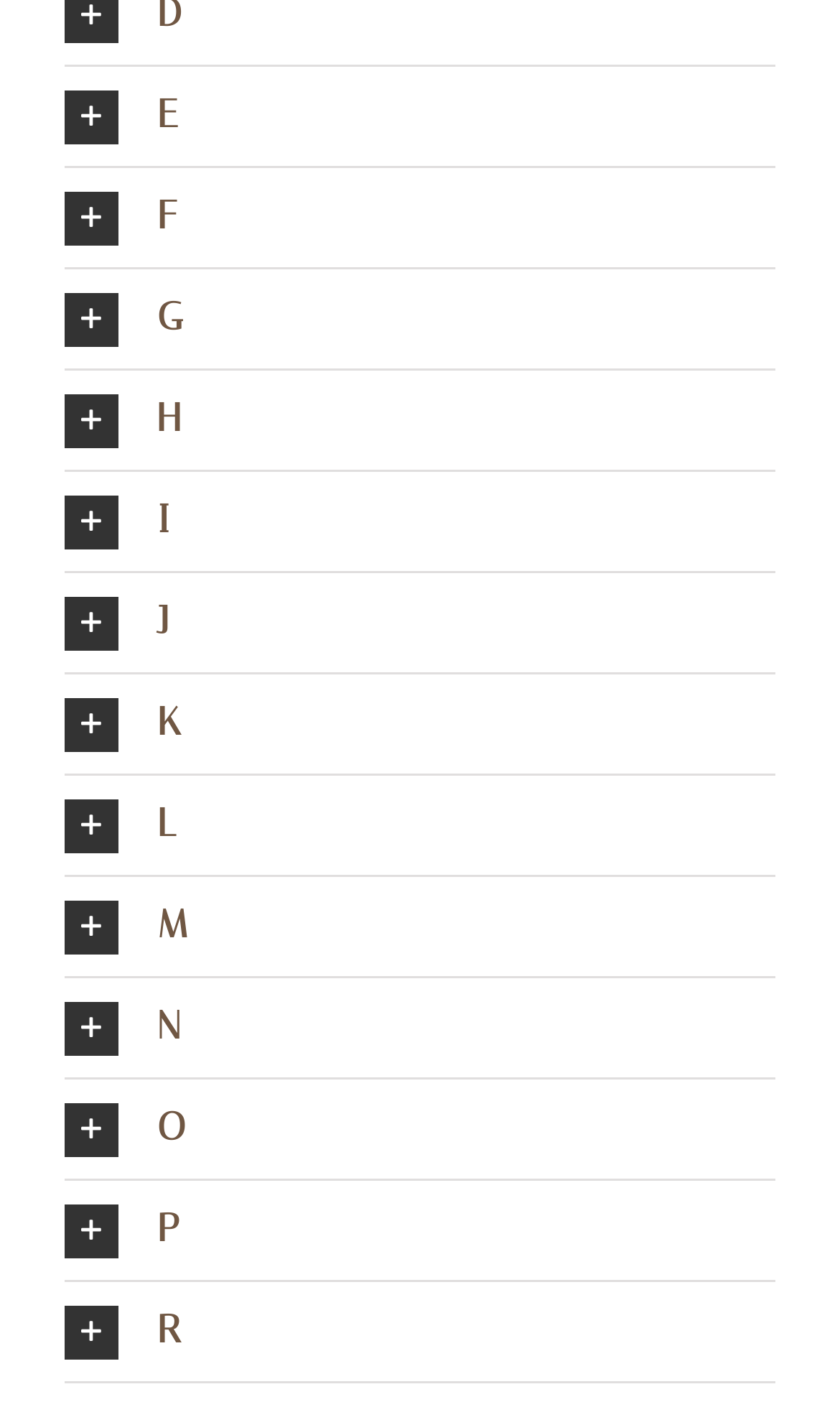Determine the bounding box coordinates of the clickable region to carry out the instruction: "Select the 'K' option".

[0.077, 0.481, 0.923, 0.552]